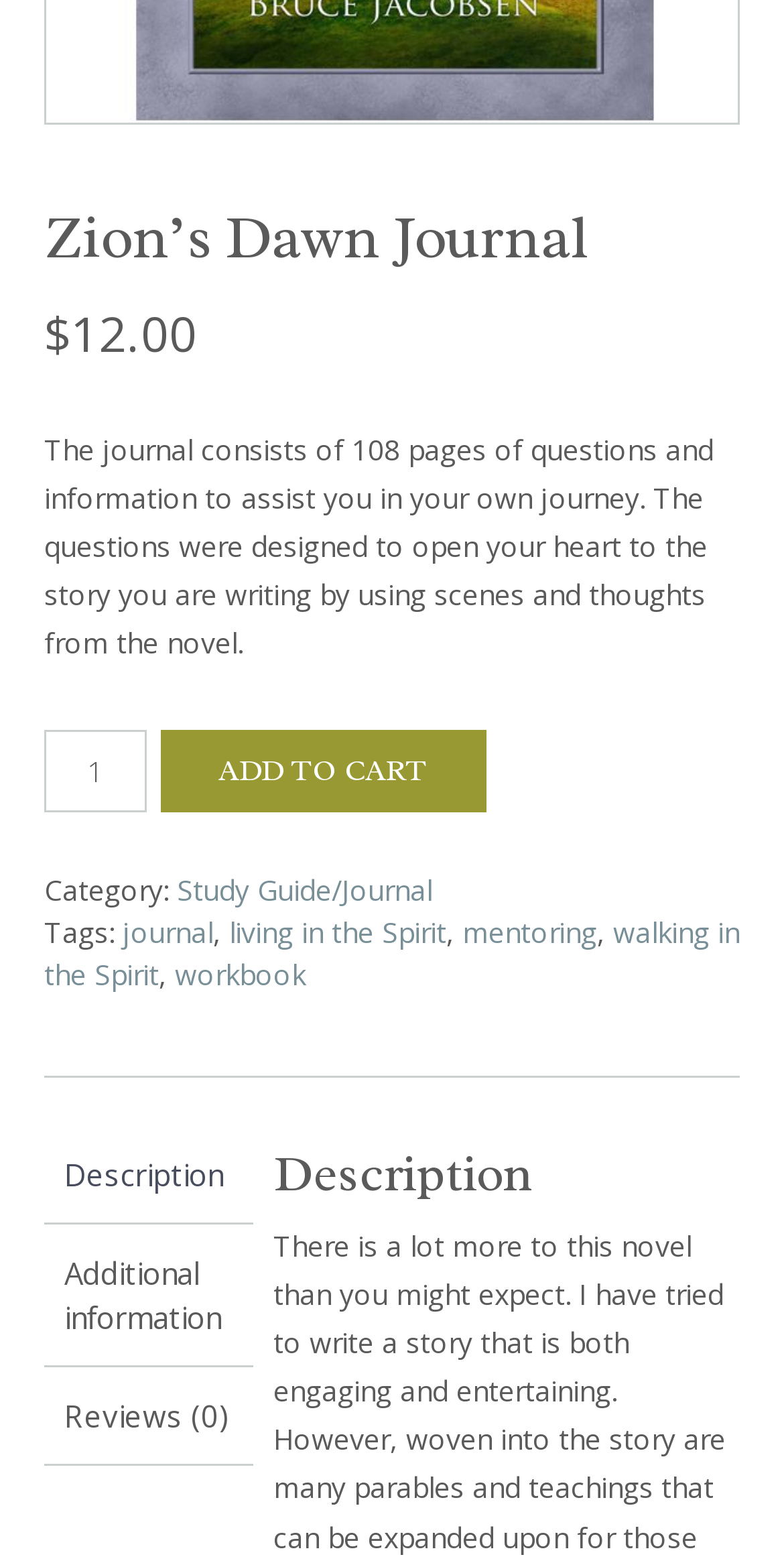Specify the bounding box coordinates of the element's area that should be clicked to execute the given instruction: "Click on the 4.1 rating star". The coordinates should be four float numbers between 0 and 1, i.e., [left, top, right, bottom].

None